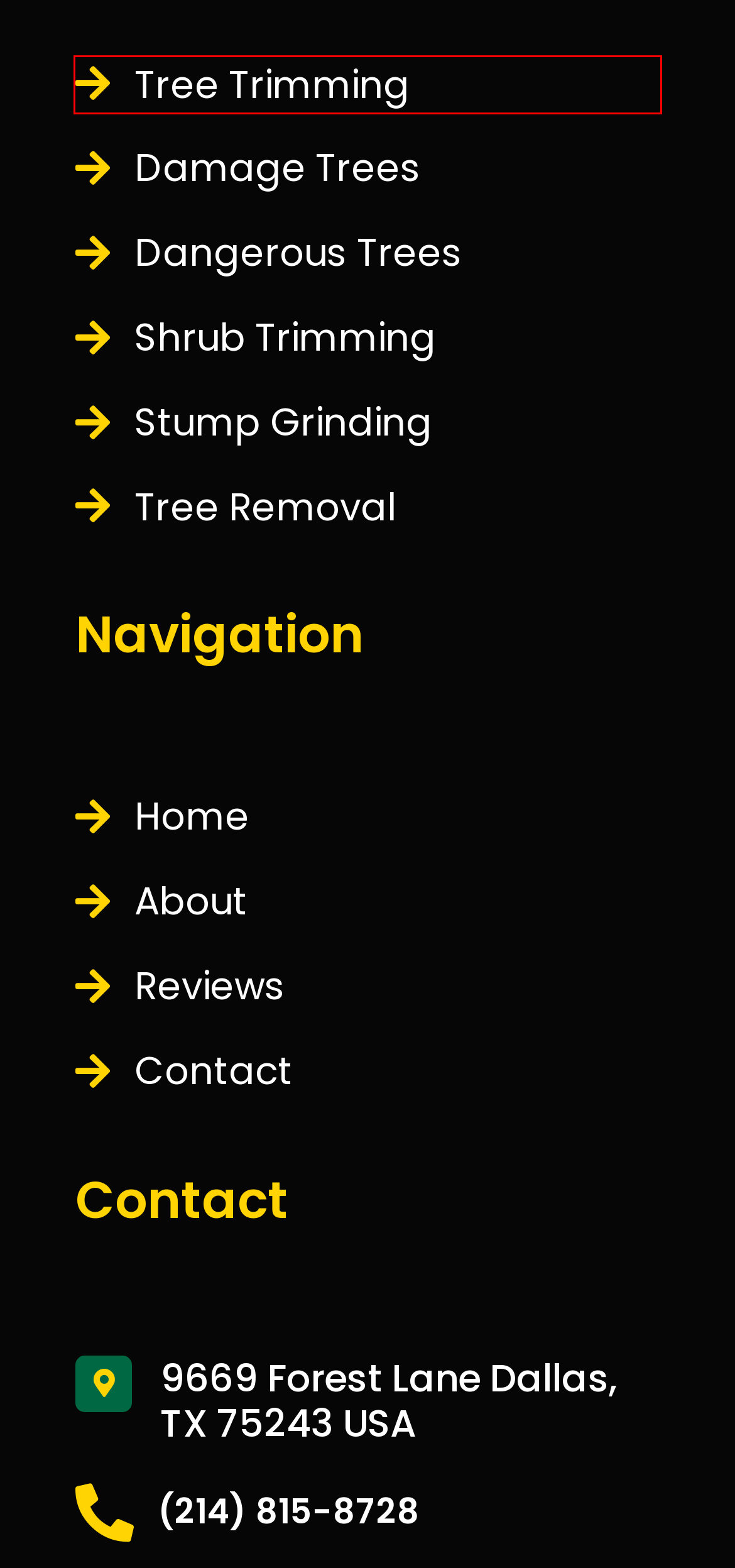Given a screenshot of a webpage with a red bounding box highlighting a UI element, choose the description that best corresponds to the new webpage after clicking the element within the red bounding box. Here are your options:
A. Dealing with dangerous trees? Call Rudy’s Tree Service!
B. About Rudy’s Tree Service | Tree Company in Dallas, TX
C. Hire Rudy’s Tree Service For Fast & Safe Tree Removal!
D. Enhance Your Landscape Beauty With Our Tree Triming Services!
E. Contact Rudy’s Tree Service | Tree Company in Dallas, TX
F. Looking for Shrub Trimming service? Call Rudy’s Tree Service!
G. Is Your Tree Damaged? Call Us to Revitalize It!
H. Take a Look At What People Say About Rudy’s Tree Service

D